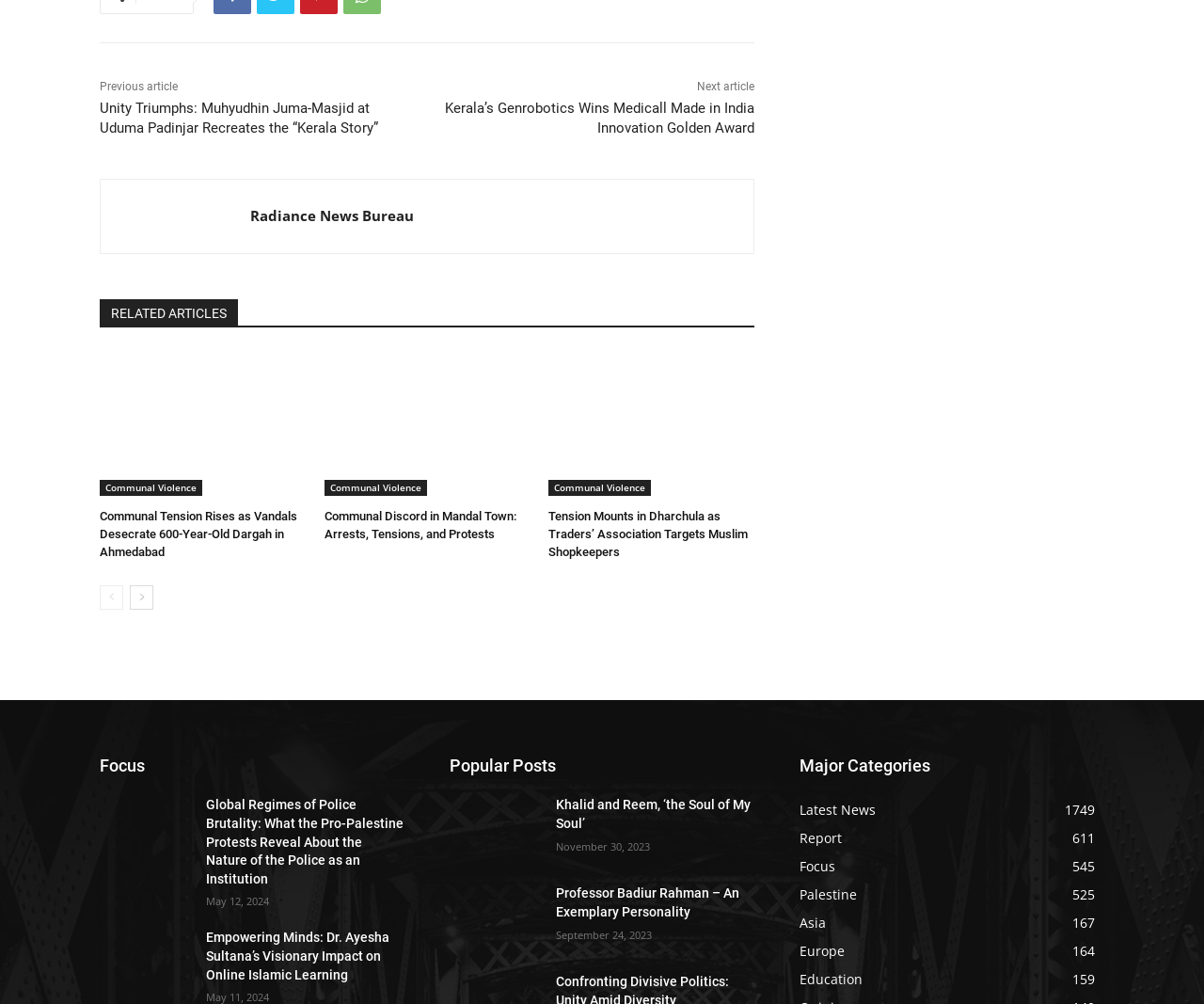Determine the bounding box coordinates for the clickable element to execute this instruction: "Go to the next page". Provide the coordinates as four float numbers between 0 and 1, i.e., [left, top, right, bottom].

[0.108, 0.582, 0.127, 0.606]